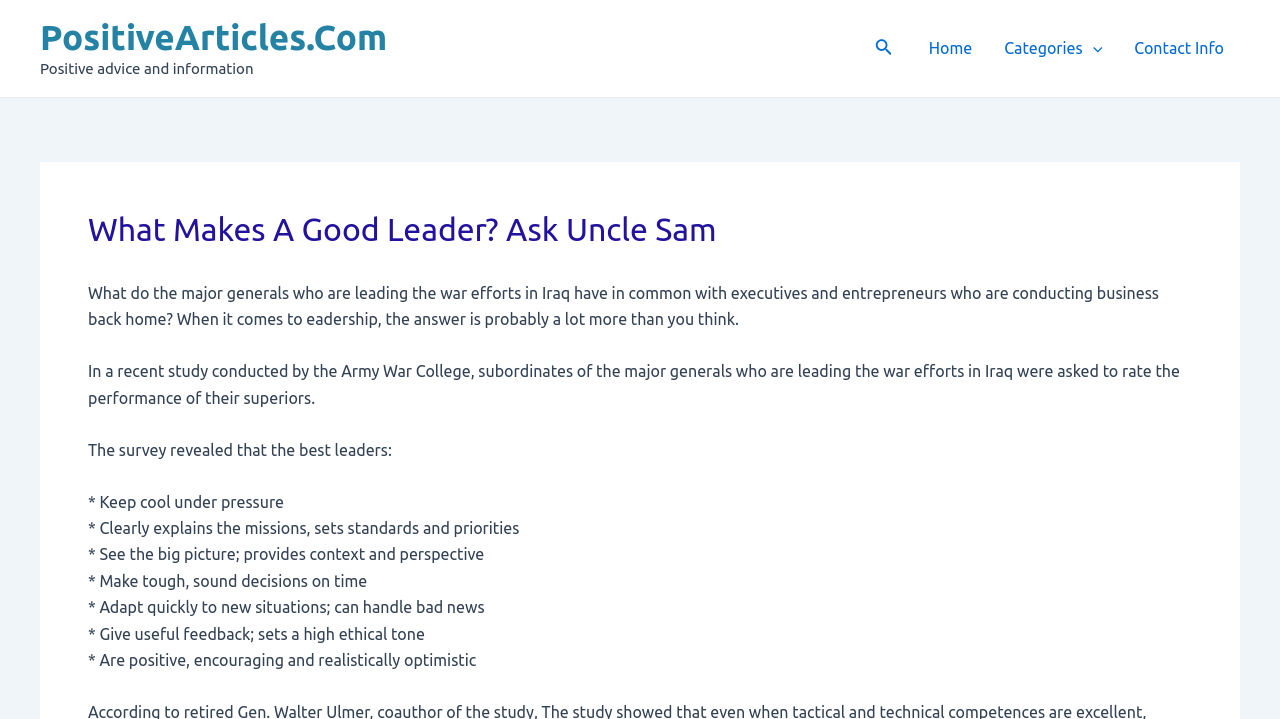Please answer the following question as detailed as possible based on the image: 
What is the purpose of the search icon link?

The purpose of the search icon link is to allow users to search the website, as indicated by the presence of a search icon and the link's description as a 'Search icon link'.